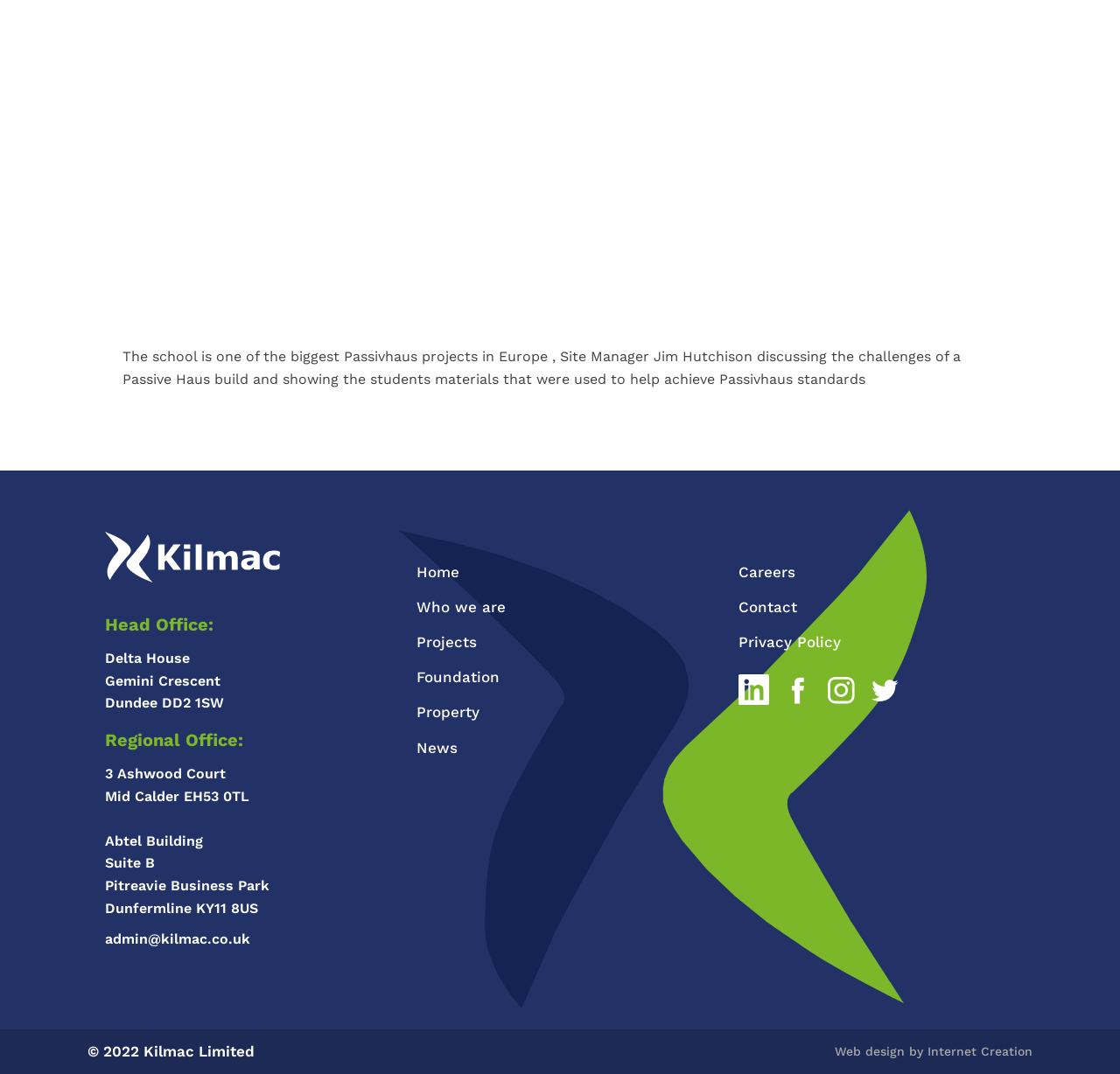Please find and report the bounding box coordinates of the element to click in order to perform the following action: "Click on the 'Home' link". The coordinates should be expressed as four float numbers between 0 and 1, in the format [left, top, right, bottom].

[0.372, 0.522, 0.41, 0.544]